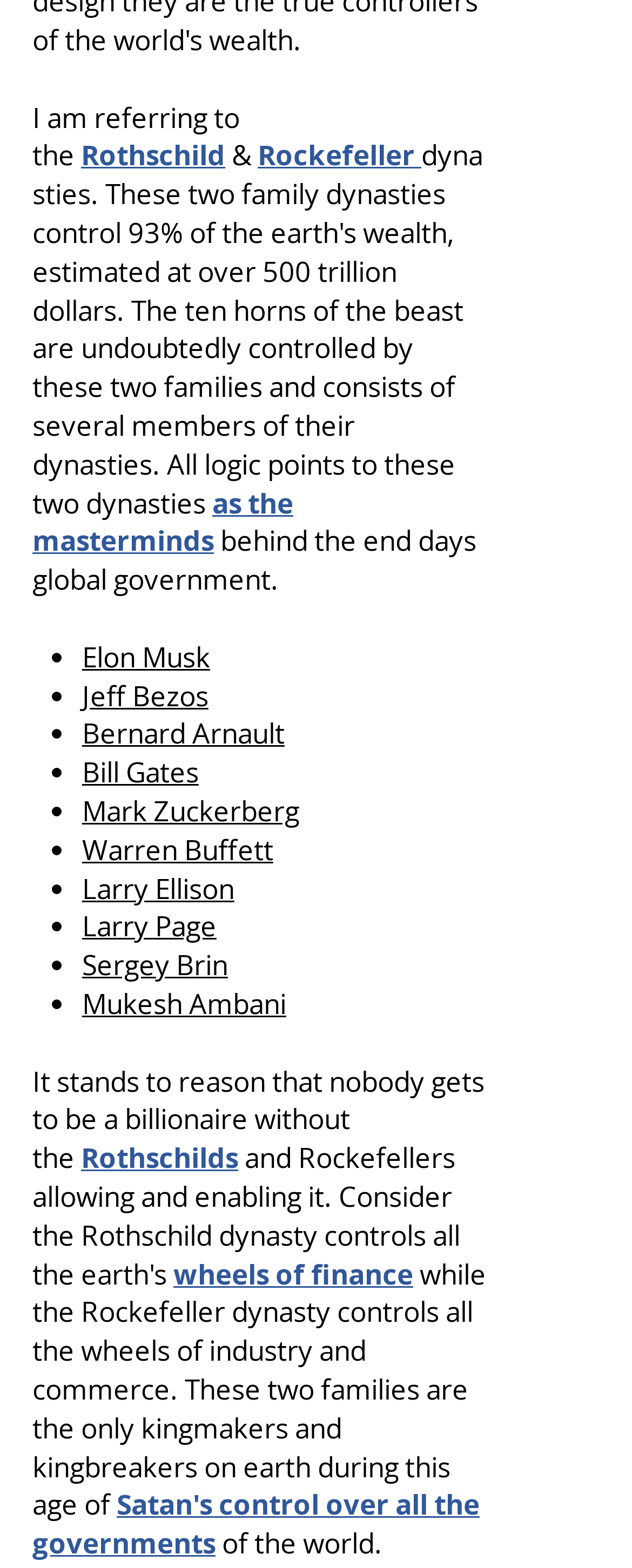Locate the UI element described by as the masterminds in the provided webpage screenshot. Return the bounding box coordinates in the format (top-left x, top-left y, bottom-right x, bottom-right y), ensuring all values are between 0 and 1.

[0.051, 0.308, 0.464, 0.357]